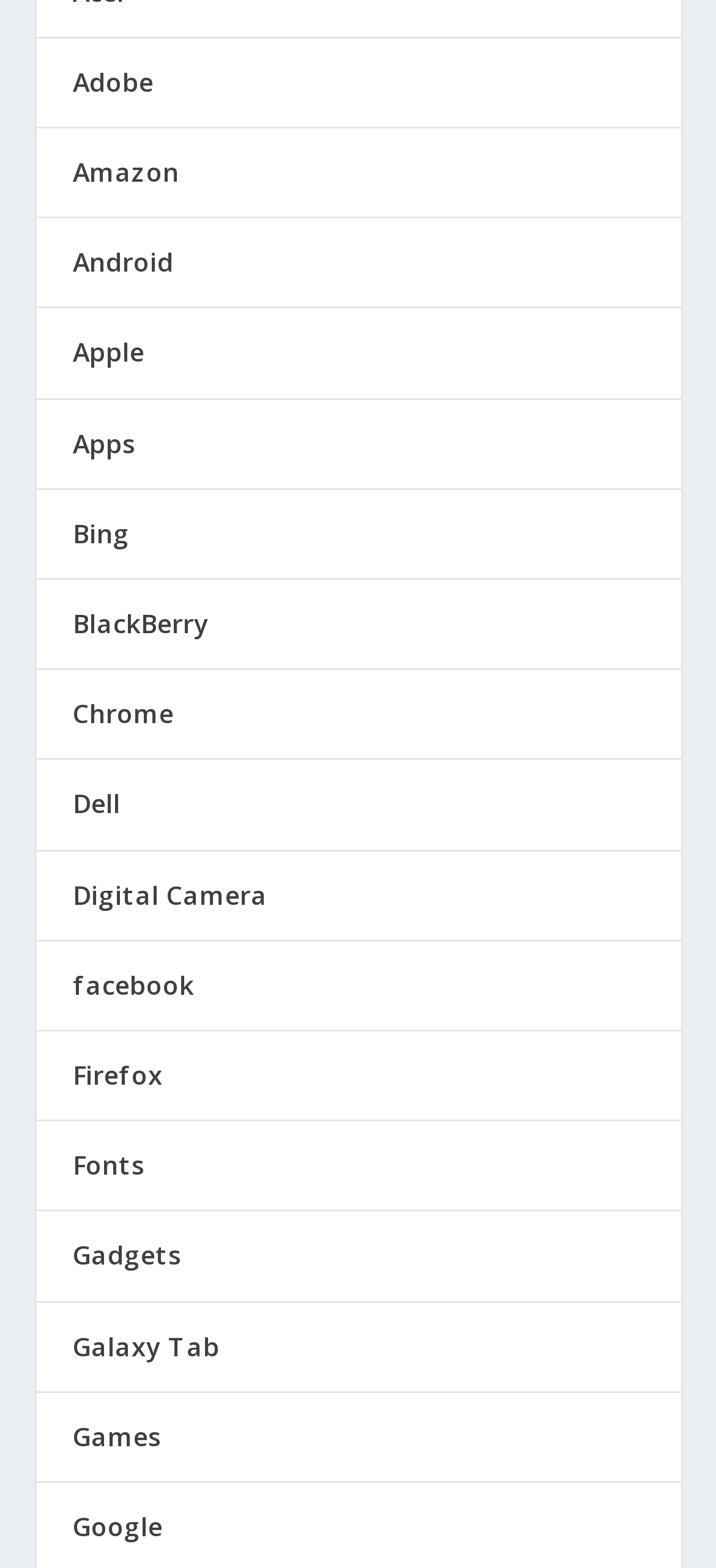Please identify the bounding box coordinates of the element I should click to complete this instruction: 'explore Android'. The coordinates should be given as four float numbers between 0 and 1, like this: [left, top, right, bottom].

[0.101, 0.156, 0.242, 0.178]